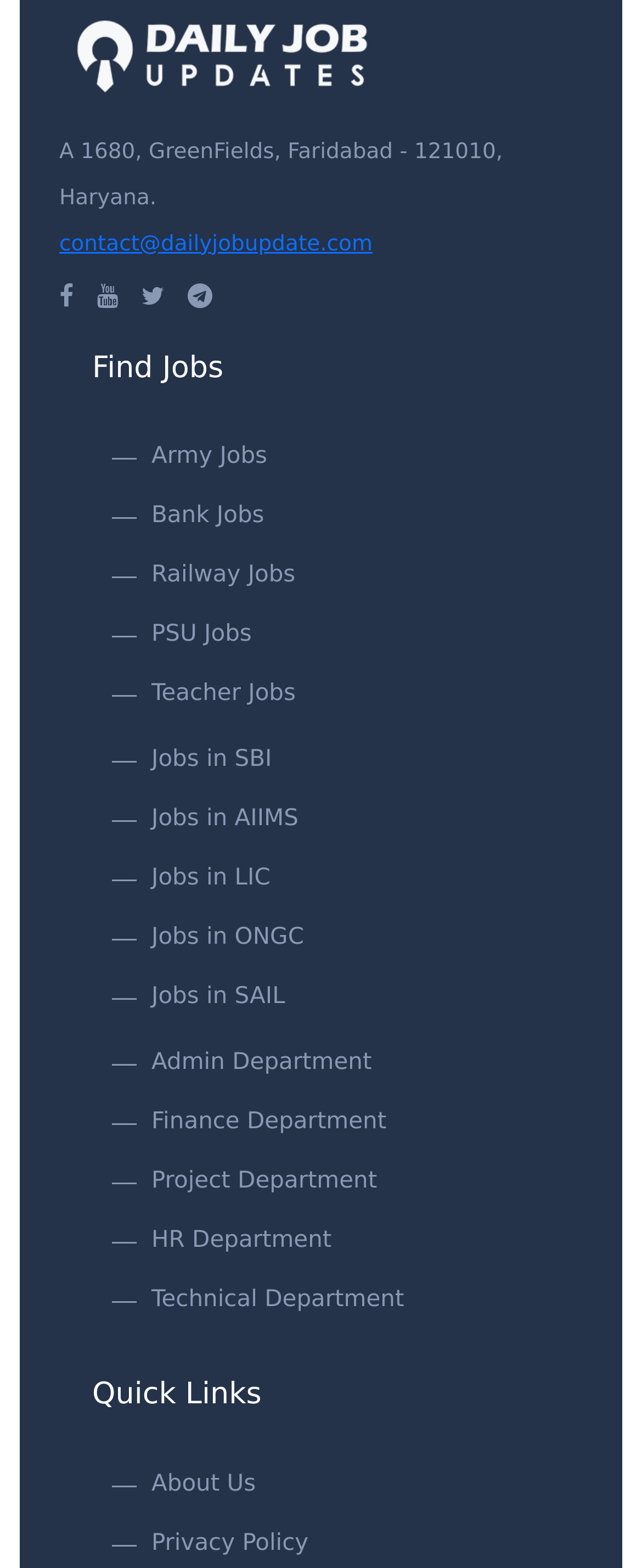Please determine the bounding box coordinates of the element to click in order to execute the following instruction: "Open contact@dailyjobupdate.com". The coordinates should be four float numbers between 0 and 1, specified as [left, top, right, bottom].

[0.092, 0.148, 0.58, 0.164]